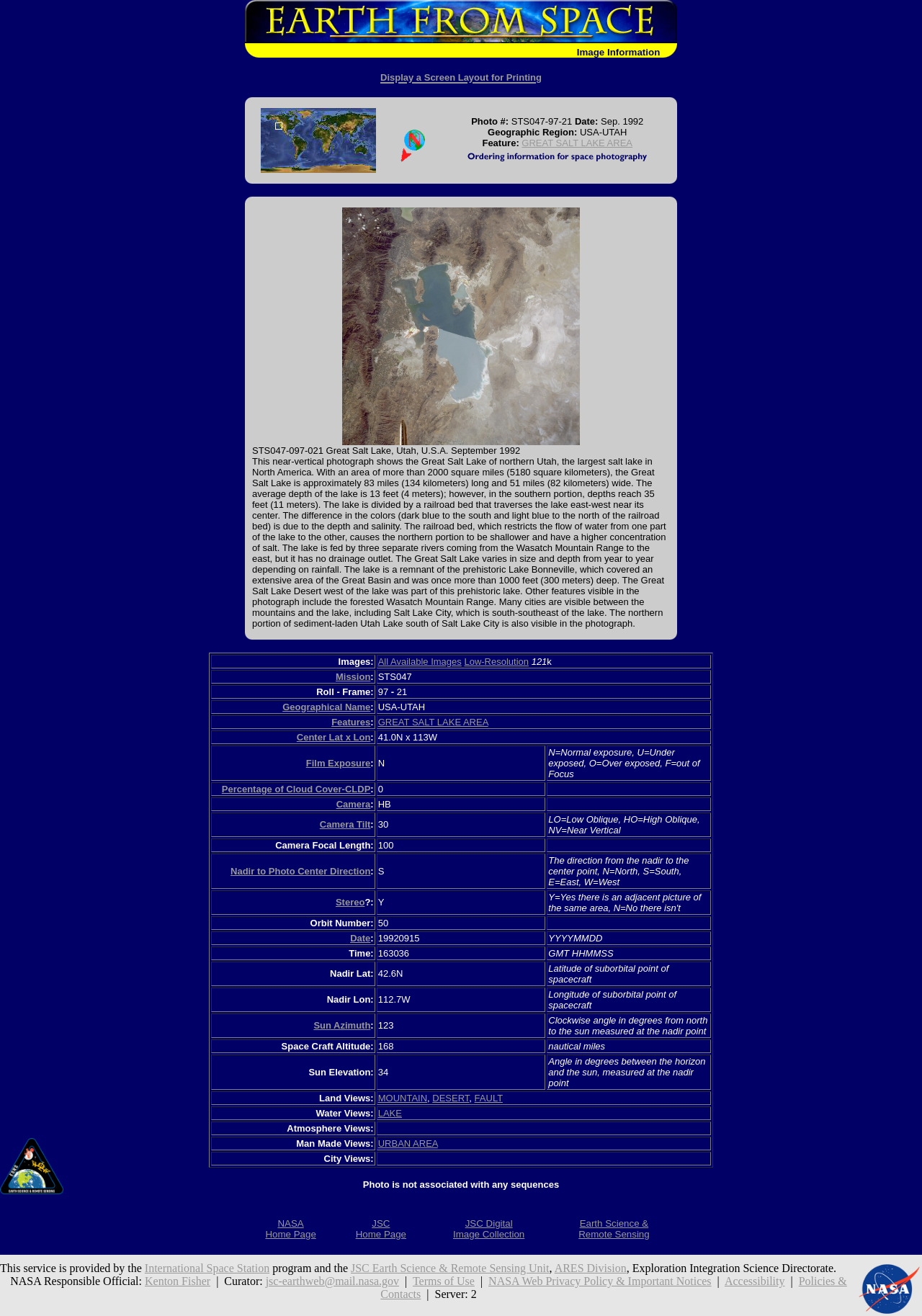Examine the image and give a thorough answer to the following question:
What is the direction of the image?

The direction of the image is not specified in the webpage. Although there is a column labeled 'Direction' in the table, it does not provide any information about the direction of the image.